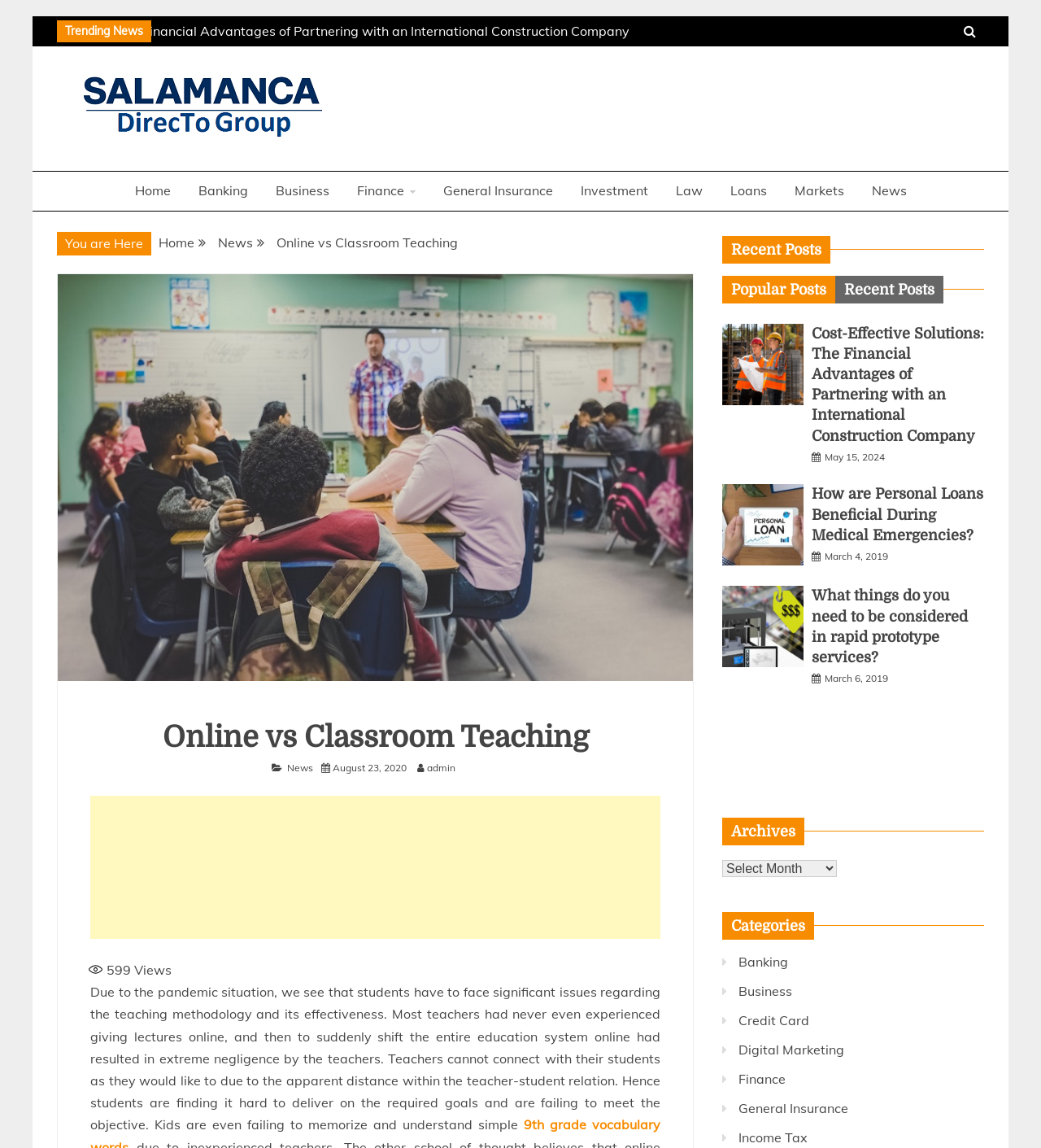Highlight the bounding box coordinates of the region I should click on to meet the following instruction: "Browse the 'Recent Posts' section".

[0.694, 0.205, 0.945, 0.229]